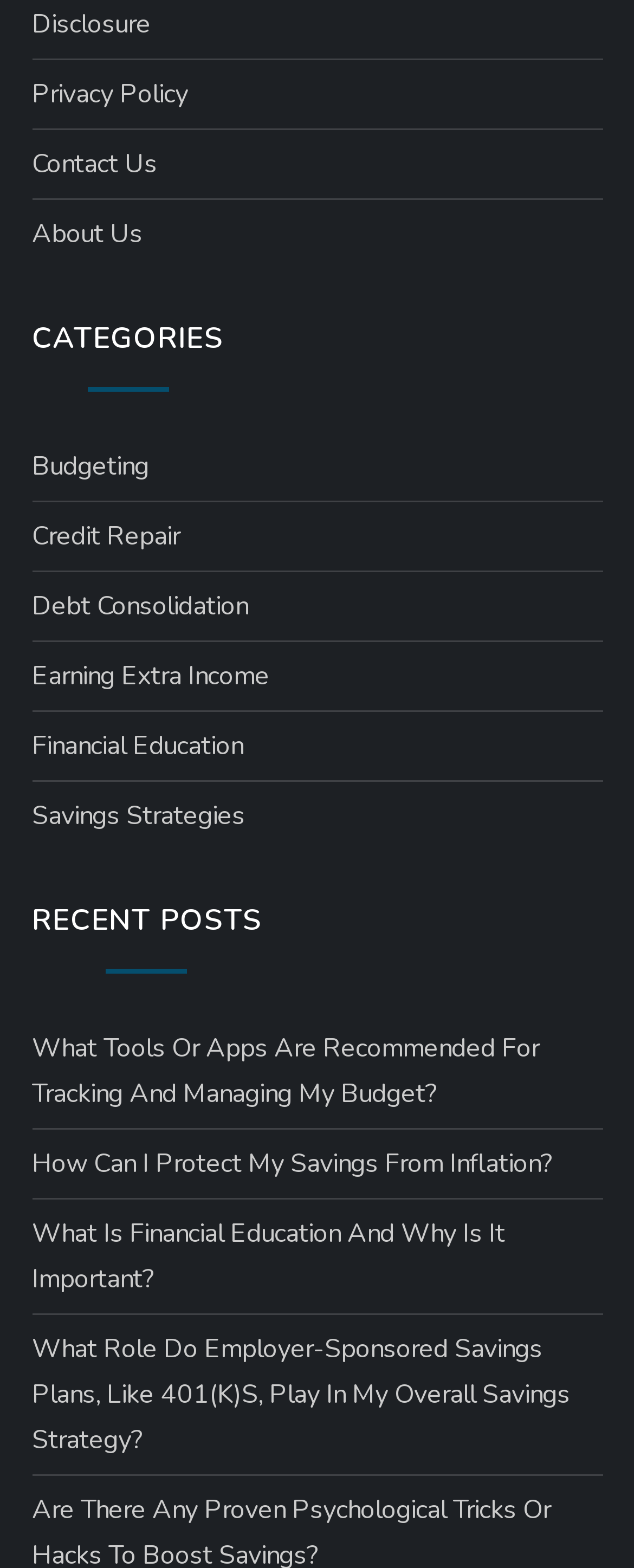Bounding box coordinates are given in the format (top-left x, top-left y, bottom-right x, bottom-right y). All values should be floating point numbers between 0 and 1. Provide the bounding box coordinate for the UI element described as: Earning Extra Income

[0.05, 0.417, 0.424, 0.446]